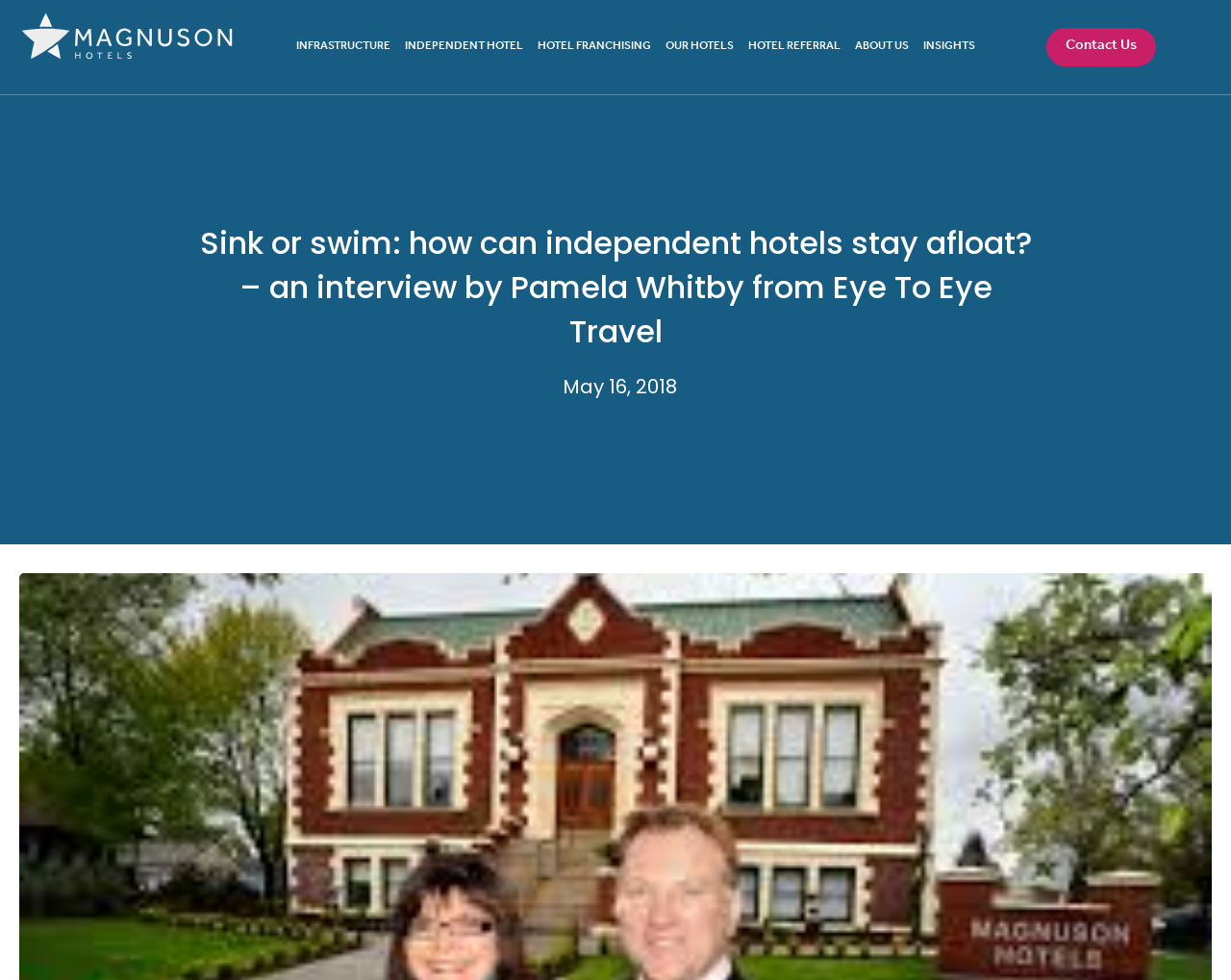Pinpoint the bounding box coordinates of the clickable area needed to execute the instruction: "View the article about independent hotels". The coordinates should be specified as four float numbers between 0 and 1, i.e., [left, top, right, bottom].

[0.156, 0.226, 0.844, 0.361]